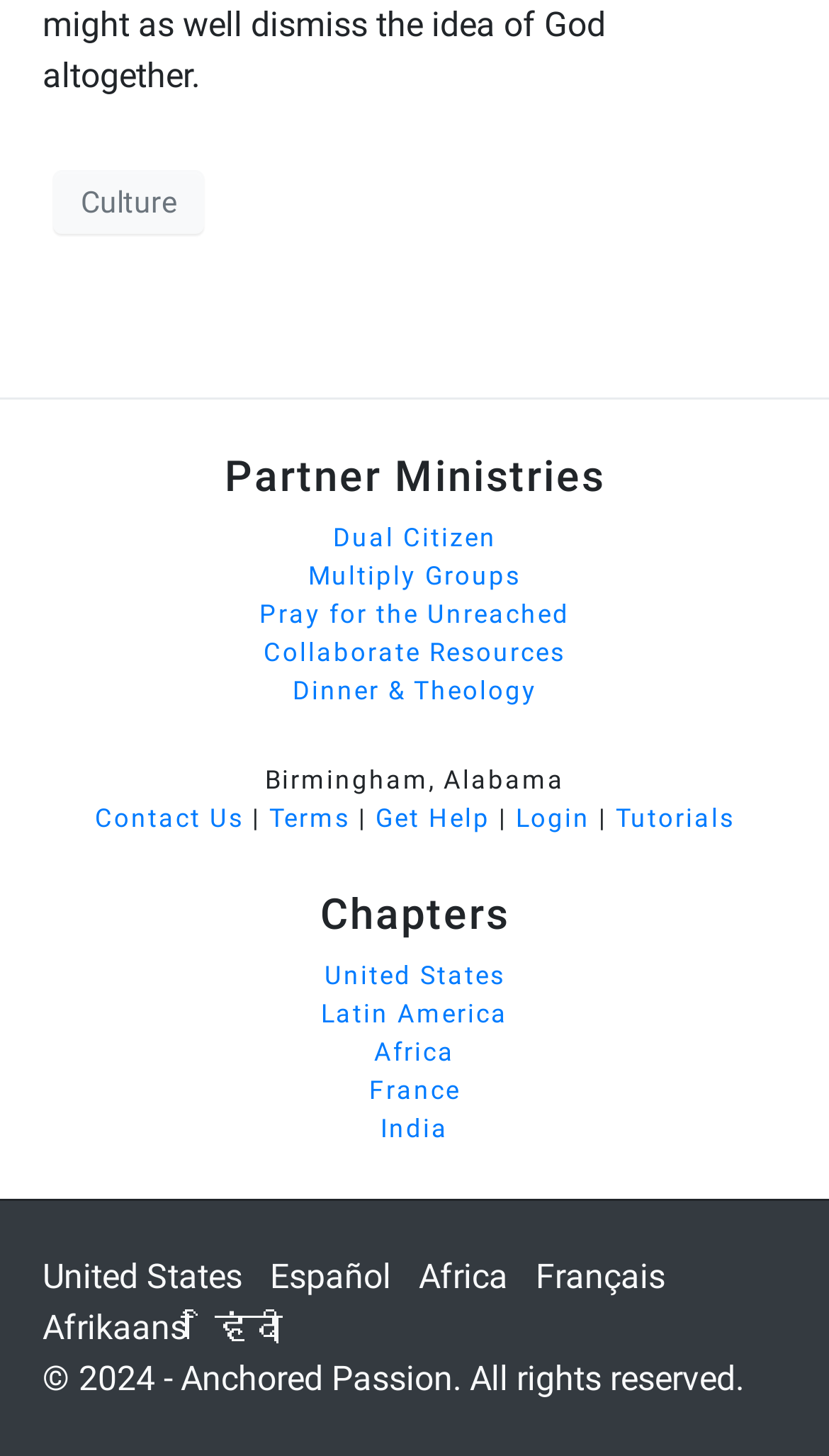With reference to the image, please provide a detailed answer to the following question: How many regions are listed under Chapters?

I counted the links under the 'Chapters' heading, which are 'United States', 'Latin America', 'Africa', 'France', and 'India'. There are 5 regions listed.